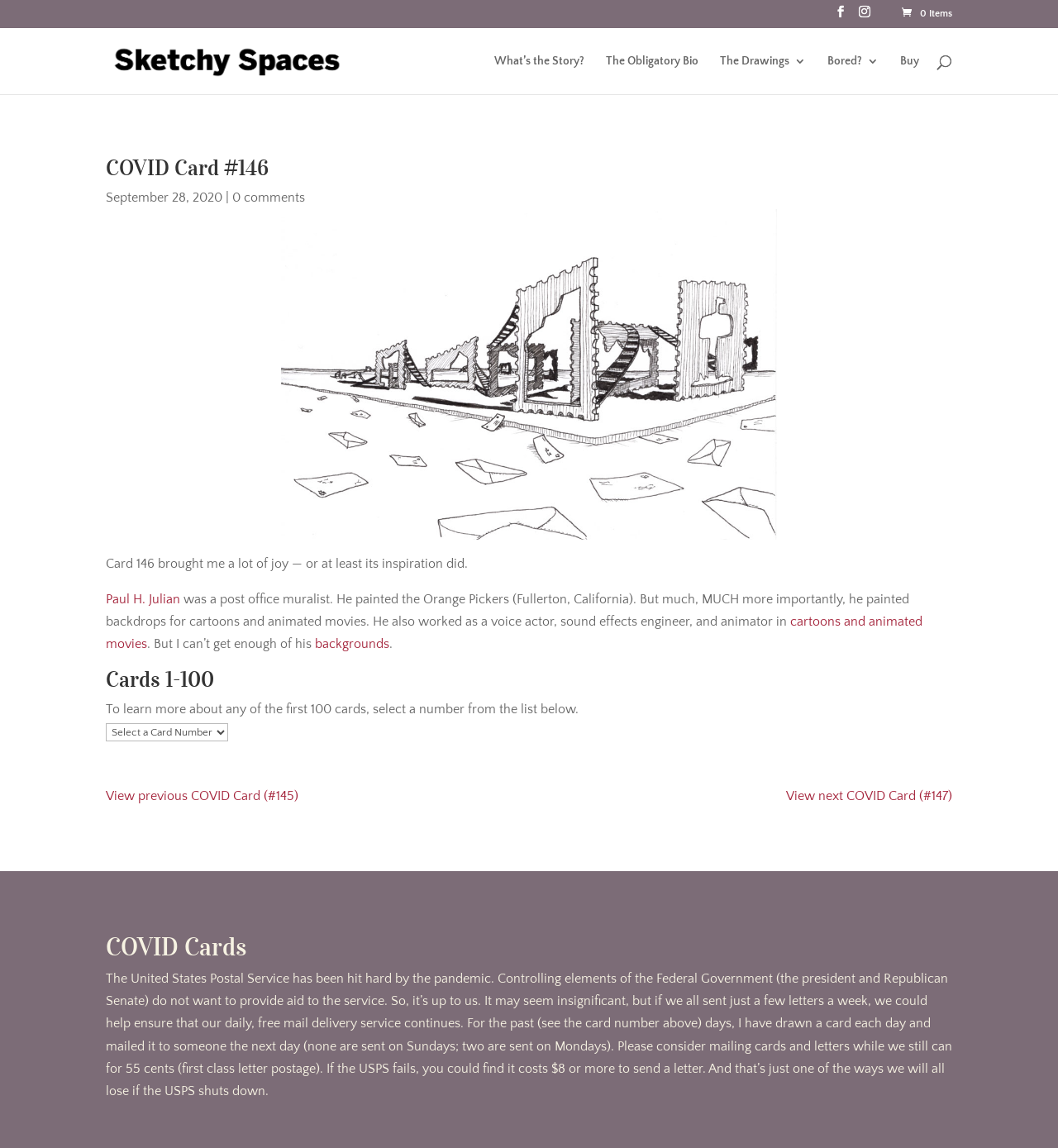By analyzing the image, answer the following question with a detailed response: What is the theme of the background paintings mentioned in the text?

I found the theme by reading the static text element that mentions Paul H. Julian's work, which states that he 'painted backdrops for cartoons and animated movies'.